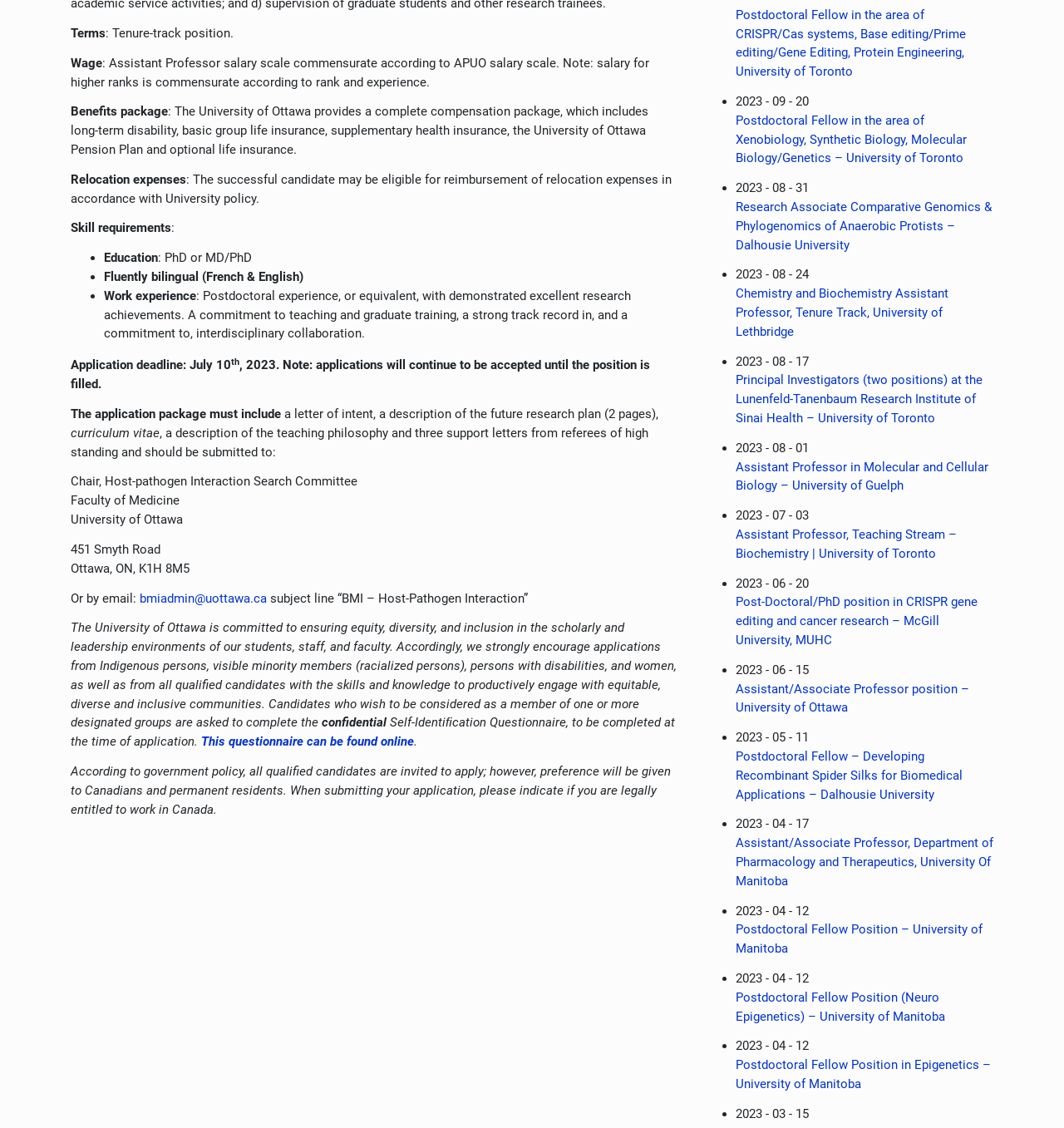What is the email address to submit the application? Based on the screenshot, please respond with a single word or phrase.

bmiadmin@uottawa.ca